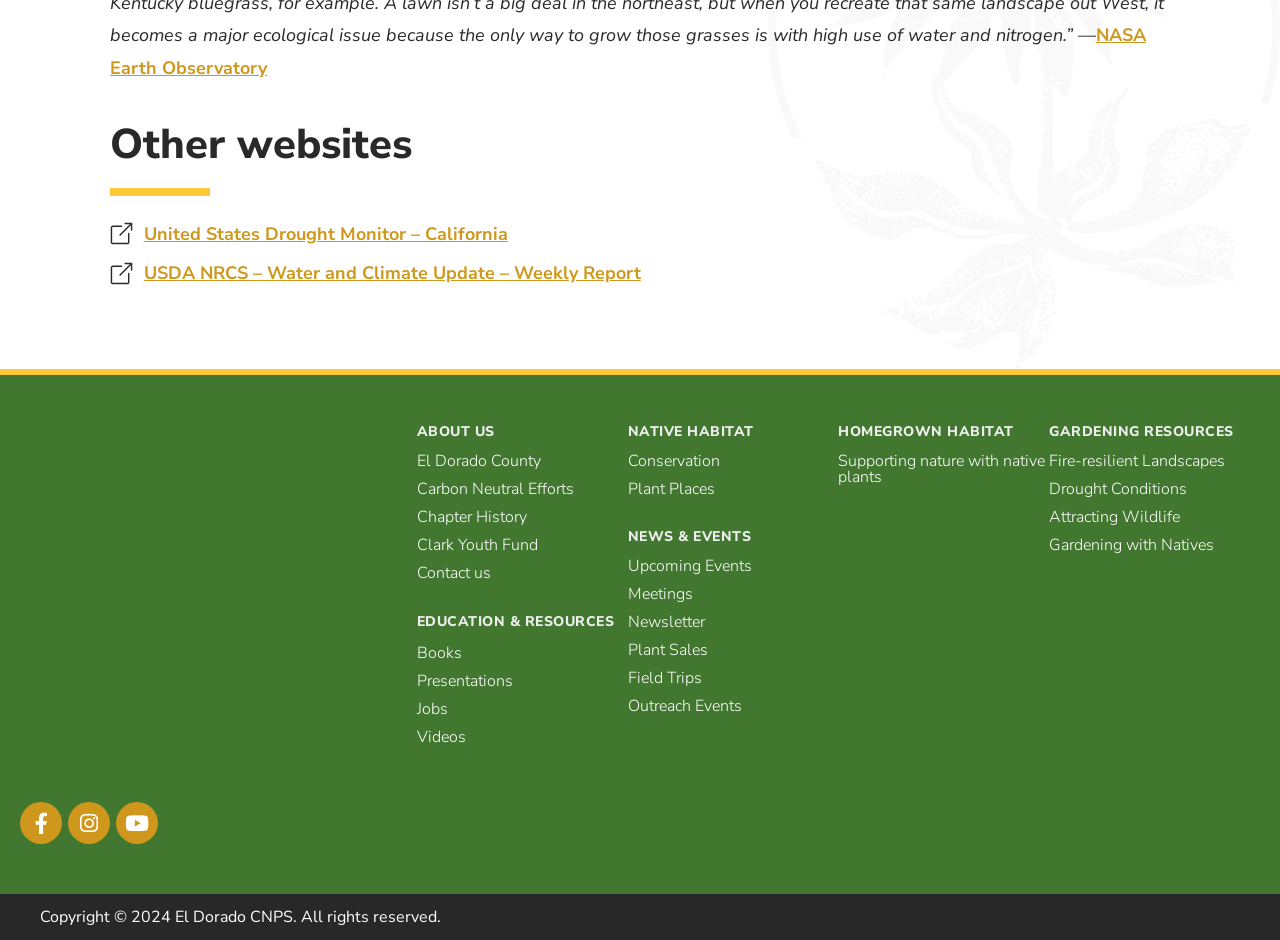What social media platforms are linked on the webpage?
Based on the visual details in the image, please answer the question thoroughly.

I found the answer by looking at the links at the top-right corner of the webpage, which include Facebook, Instagram, and Youtube icons. This suggests that the organization has a presence on these social media platforms.